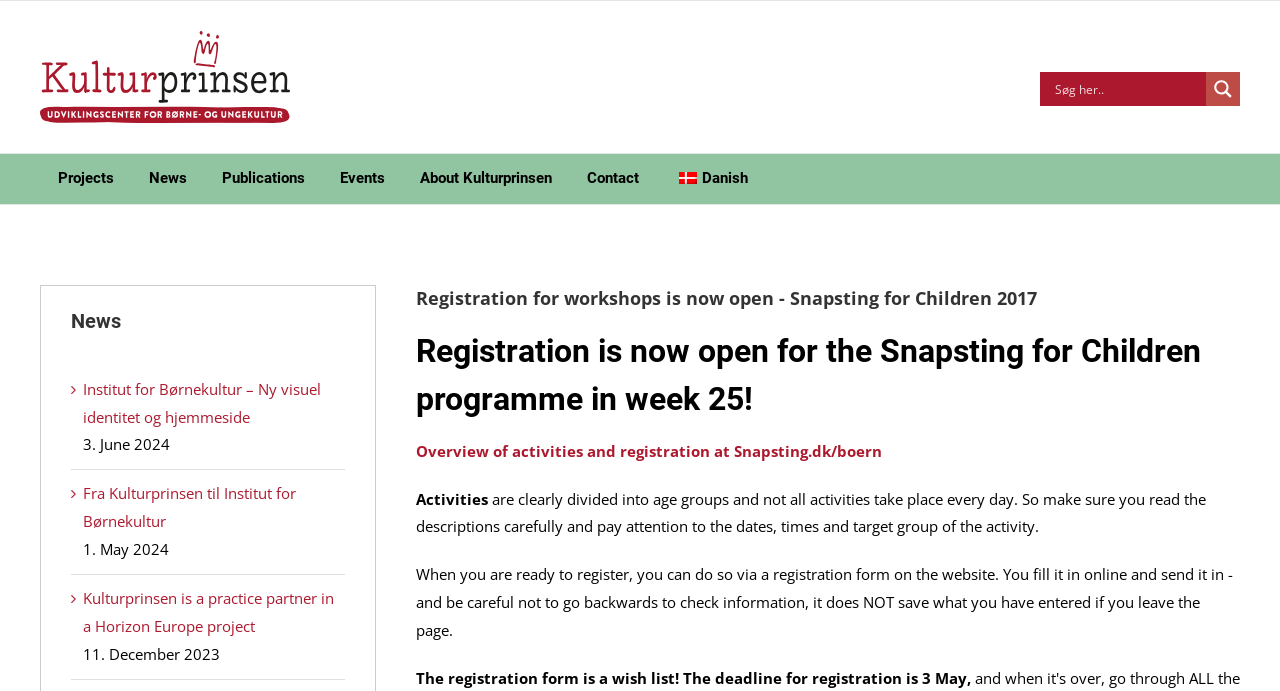Please provide a short answer using a single word or phrase for the question:
What is the language of the website?

Danish